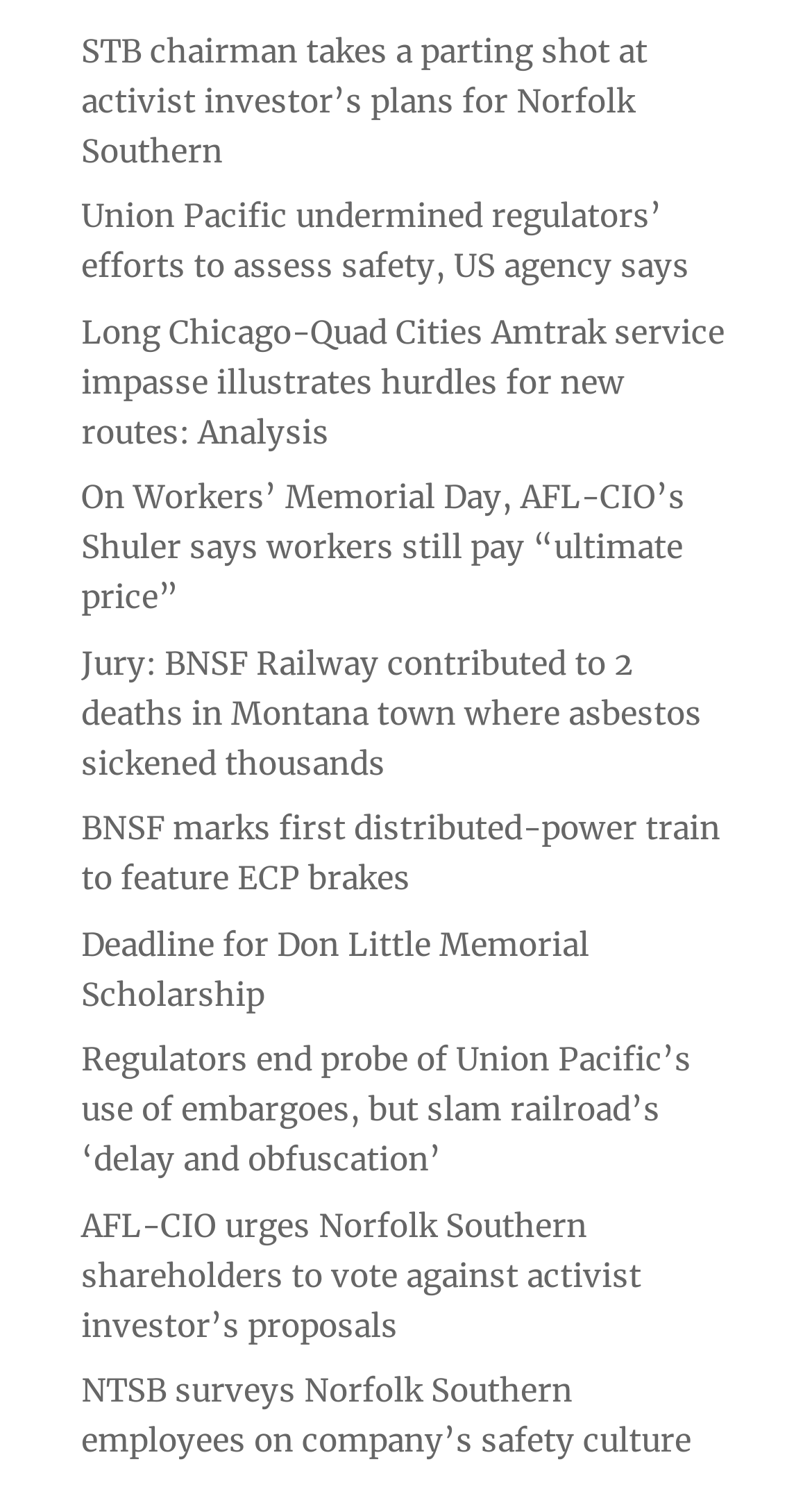What is the topic of the first news article?
Identify the answer in the screenshot and reply with a single word or phrase.

STB chairman